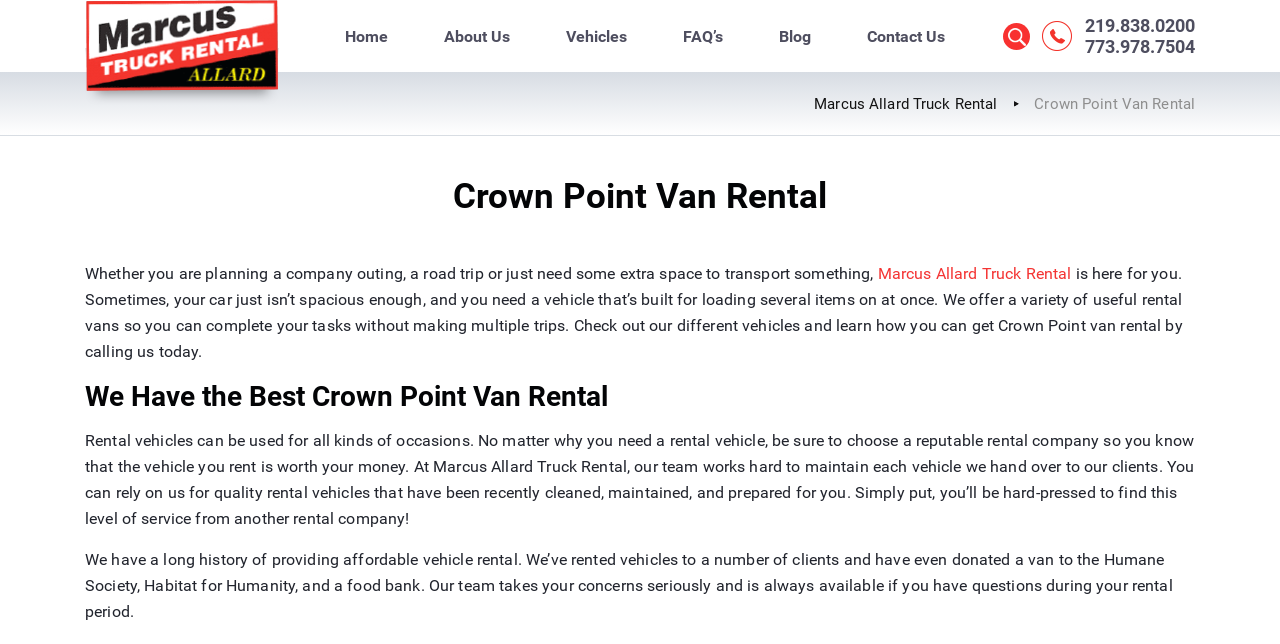Use a single word or phrase to answer this question: 
What is the company name?

Marcus Allard Truck Rental